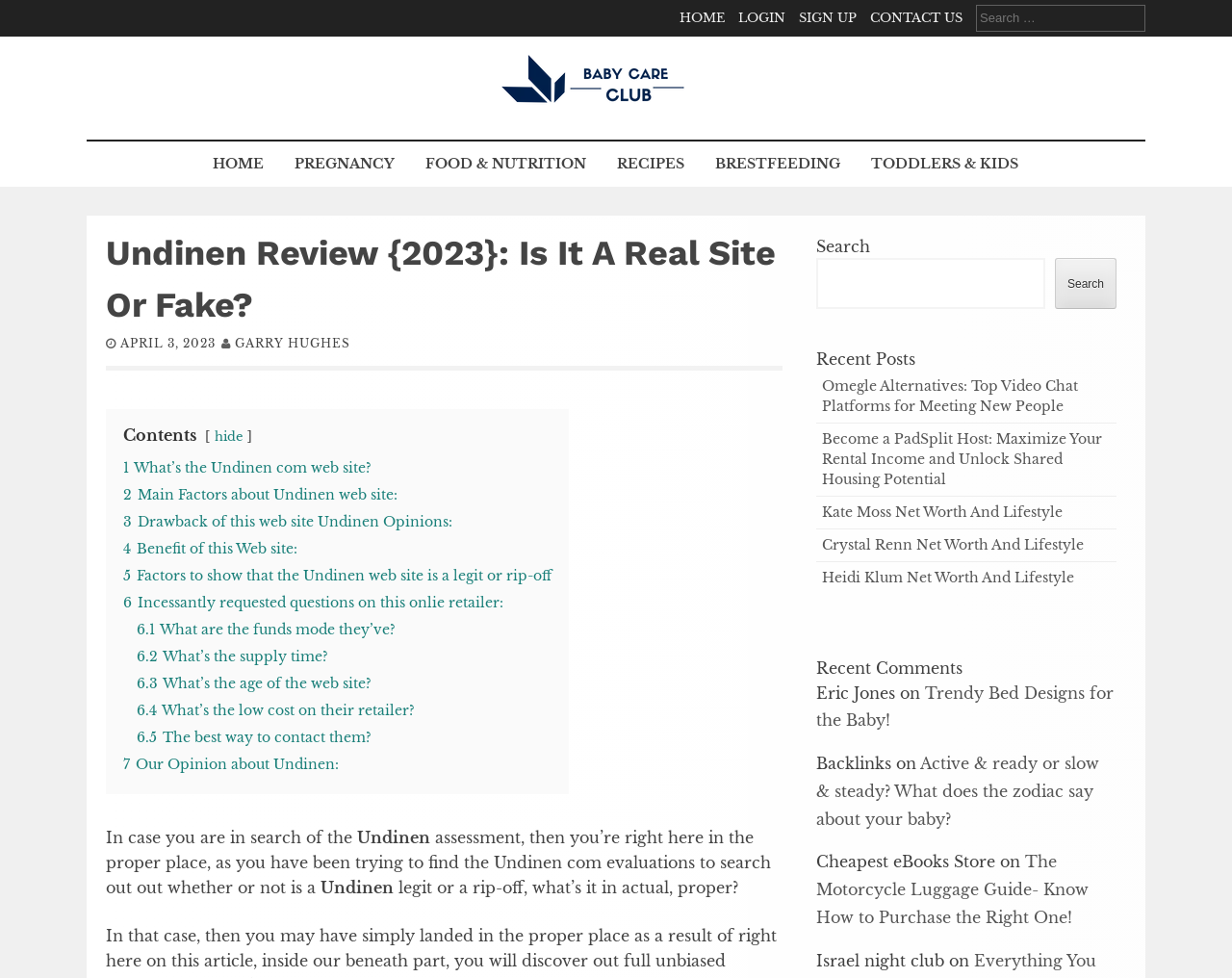Please identify the bounding box coordinates for the region that you need to click to follow this instruction: "Search for something".

[0.792, 0.005, 0.93, 0.032]